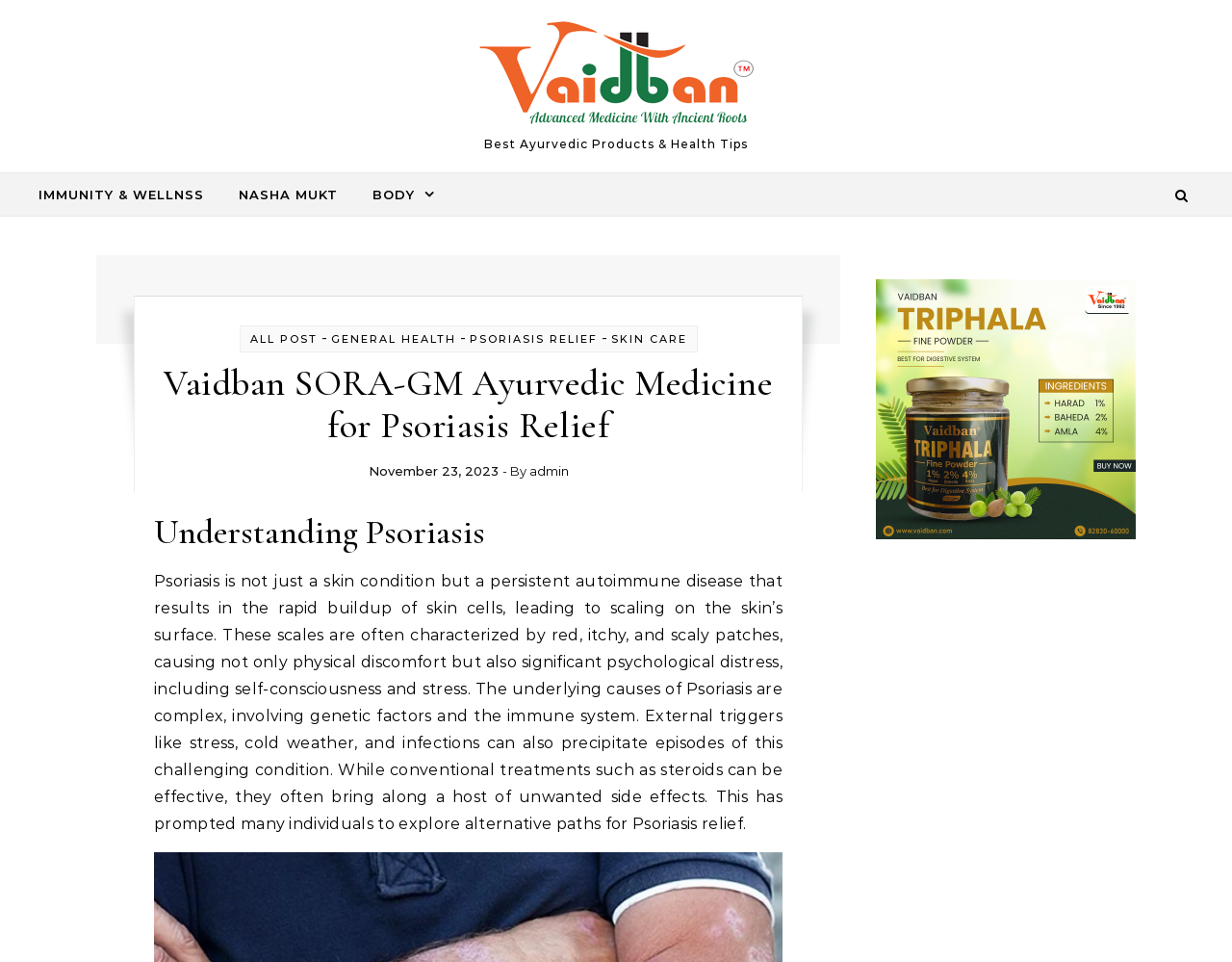Find the bounding box coordinates of the element you need to click on to perform this action: 'Go to IMMUNITY & WELLNSS page'. The coordinates should be represented by four float values between 0 and 1, in the format [left, top, right, bottom].

[0.031, 0.18, 0.178, 0.224]